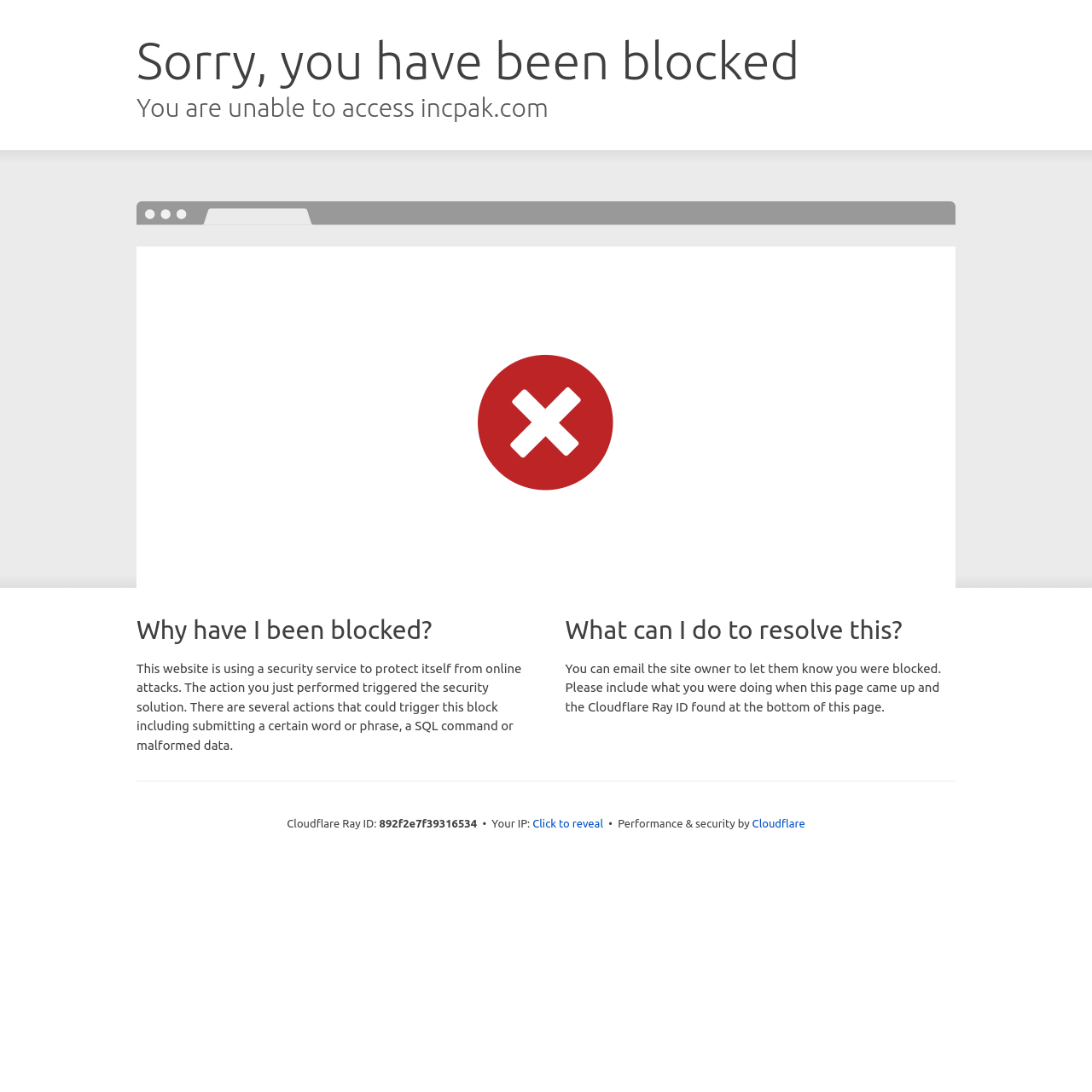Locate the headline of the webpage and generate its content.

Sorry, you have been blocked